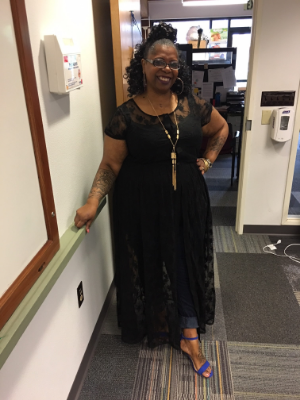What is visible through the glass windows?
Look at the image and provide a detailed response to the question.

The background of the image shows a glimpse of an office environment, and through the glass windows, one can see desks and workspaces, indicating a welcoming and professional atmosphere.